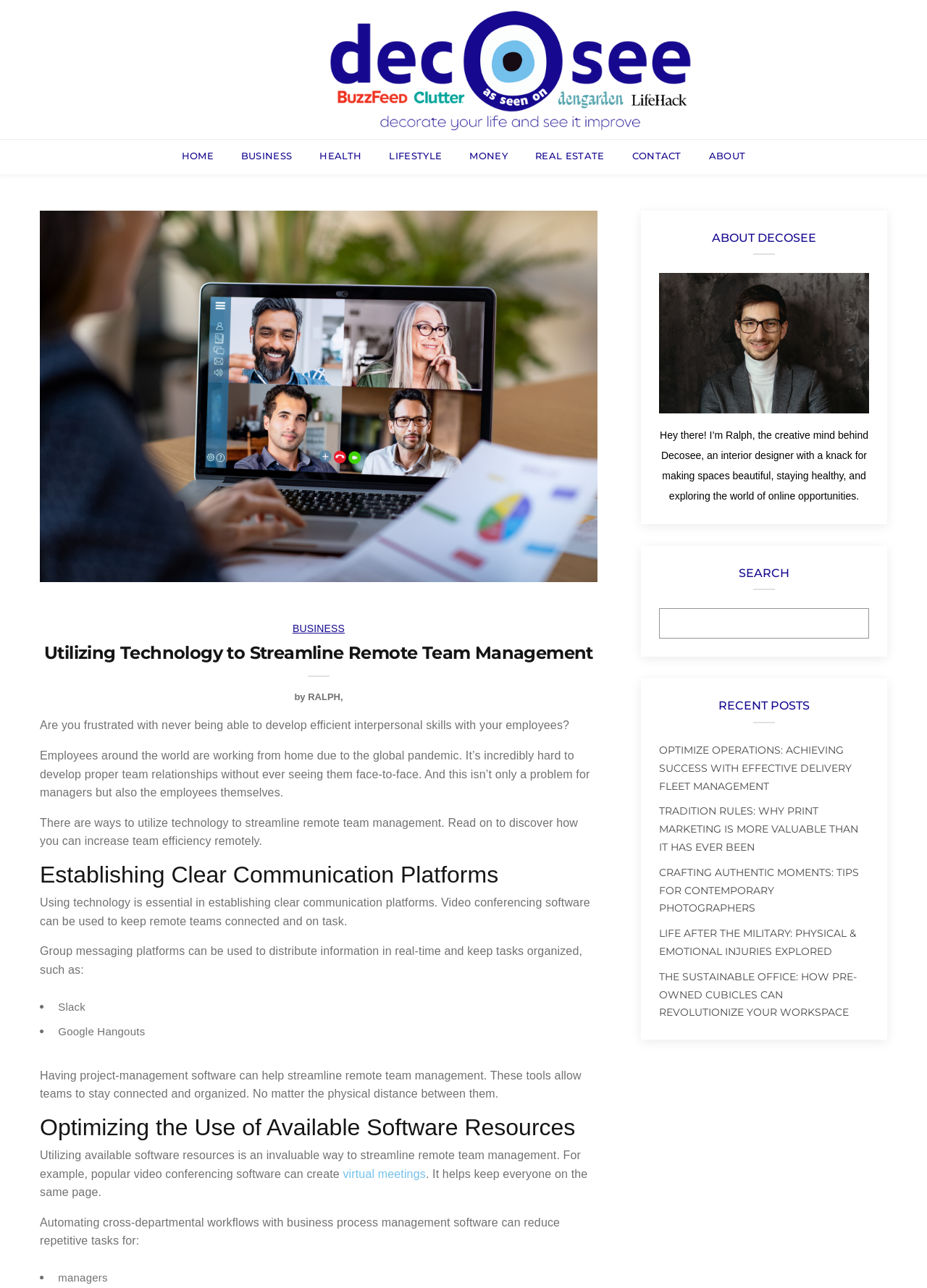Use a single word or phrase to answer the question: 
What is the purpose of group messaging platforms?

Distribute information in real-time